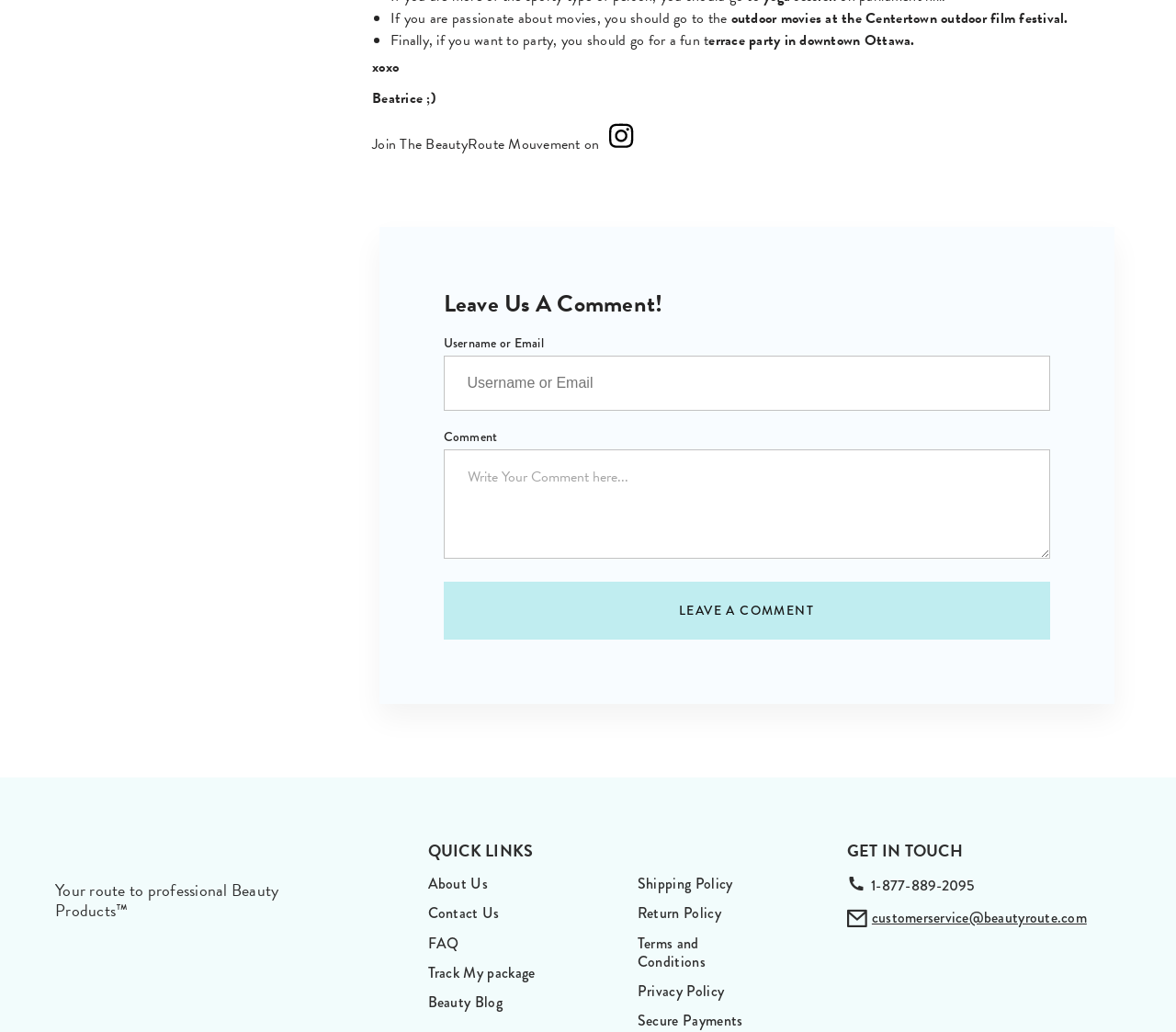Pinpoint the bounding box coordinates of the element that must be clicked to accomplish the following instruction: "Contact Us". The coordinates should be in the format of four float numbers between 0 and 1, i.e., [left, top, right, bottom].

[0.364, 0.875, 0.425, 0.895]